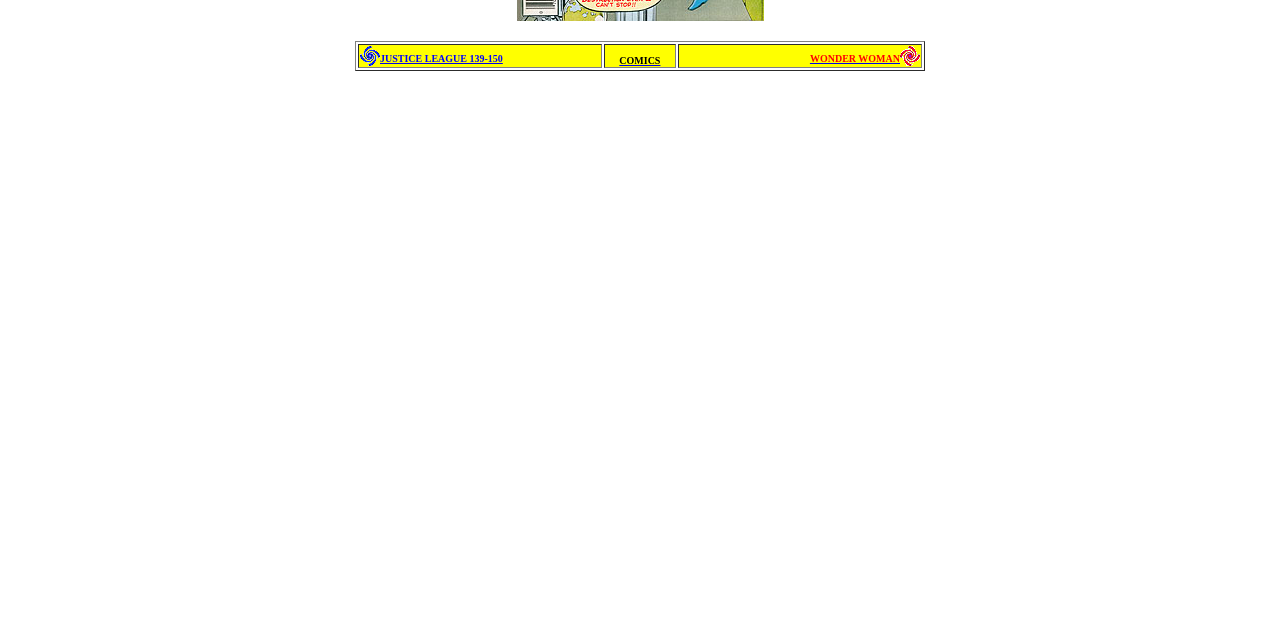Extract the bounding box coordinates for the UI element described as: "COMICS".

[0.484, 0.078, 0.516, 0.105]